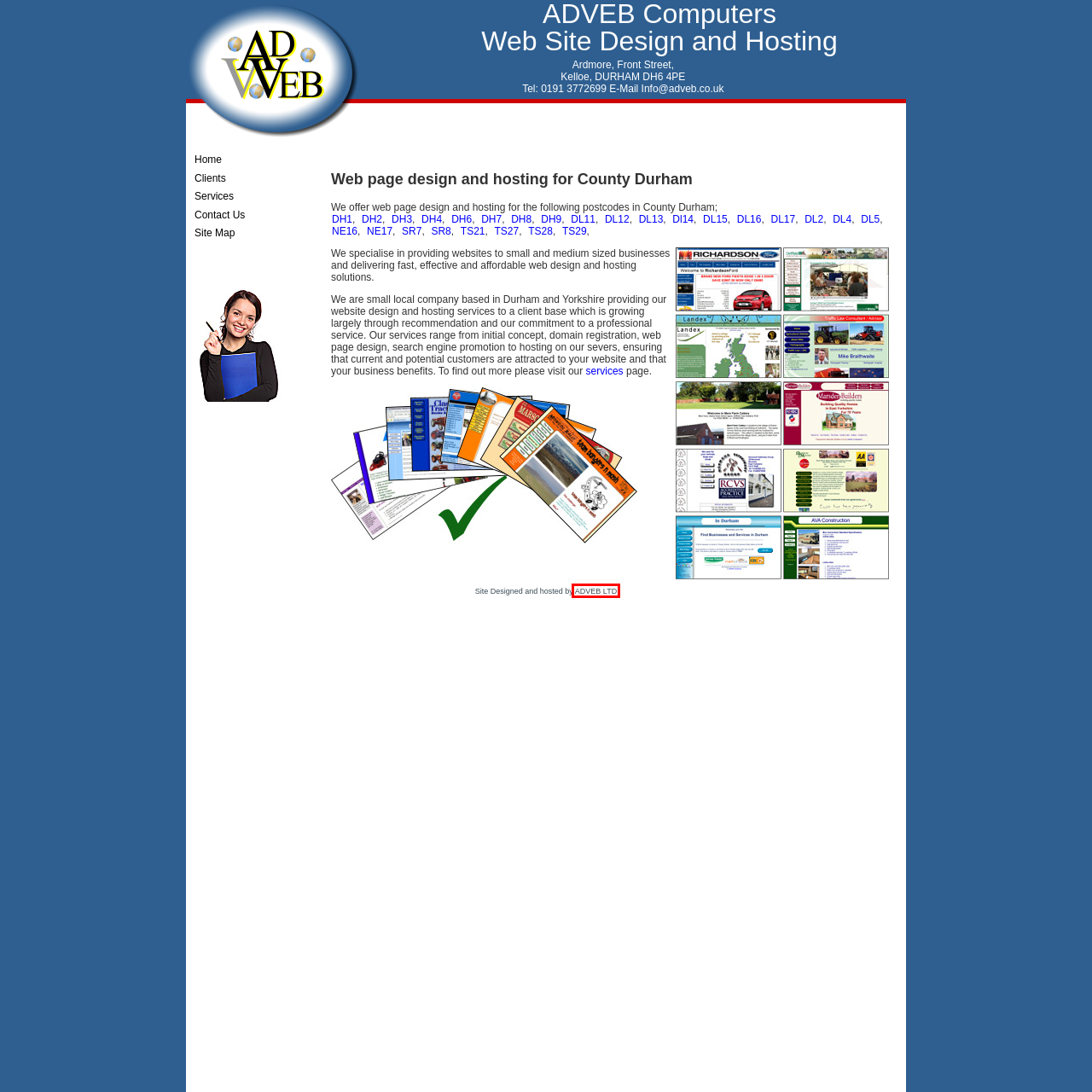Given a webpage screenshot featuring a red rectangle around a UI element, please determine the best description for the new webpage that appears after the element within the bounding box is clicked. The options are:
A. Web design and hosting for
B. Home | Marsden Builders | extensions | new builds | 201 Hallgate, Cottingham, UK
C. ADVEB Limited - Services
D. Dave Parkinson Plants - Growing and selling orchids
E. ADVEB Limited - Client Portfolio
F. -F.J. Whiting, Cottingham Building Contractors
G. Welcome to Potha The Percival Family Website
H. ADVEB Computers Home Page AA

H